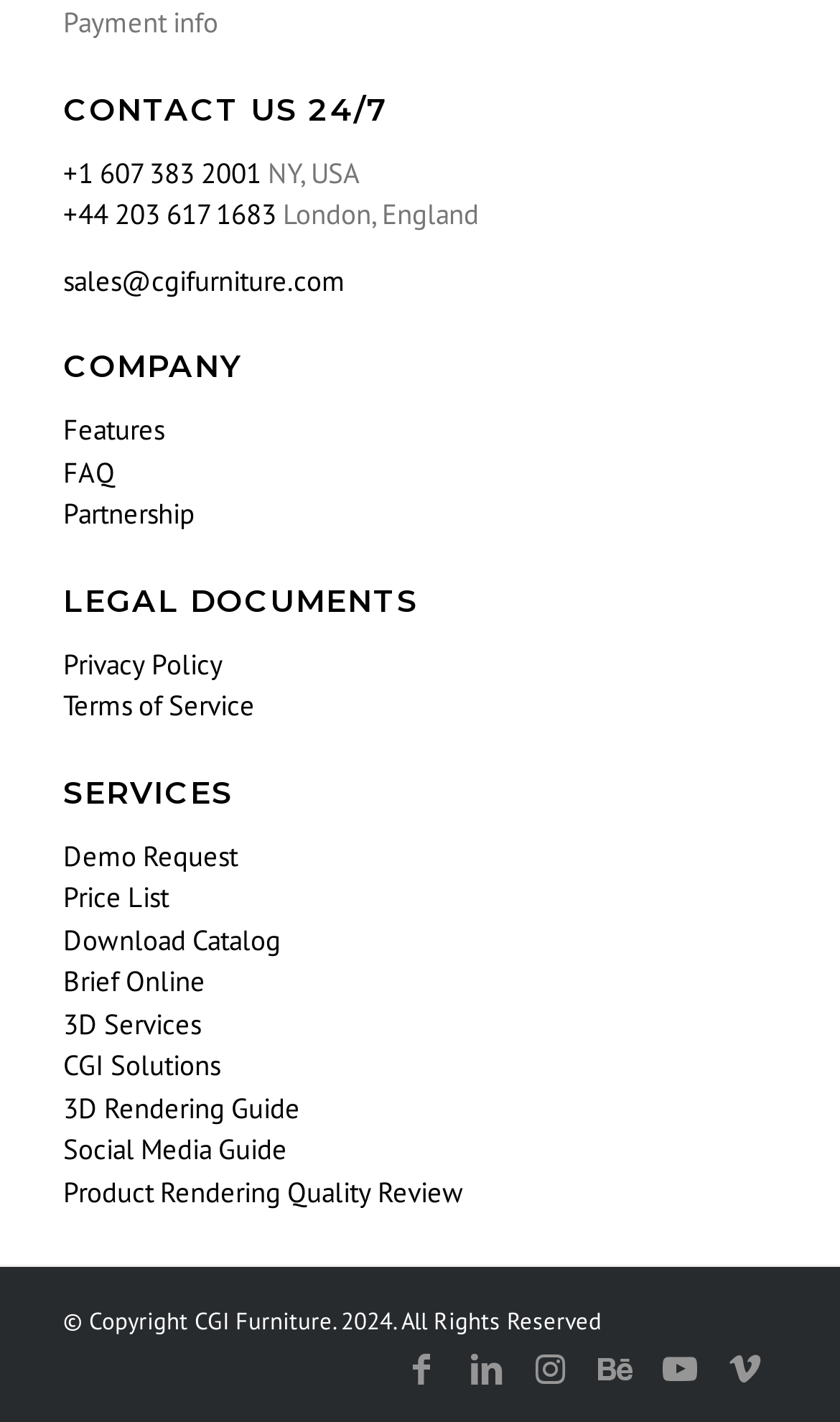What is the company's email address for sales?
Using the details from the image, give an elaborate explanation to answer the question.

I found the company's email address for sales by looking at the 'CONTACT US 24/7' section, where it lists 'sales@cgifurniture.com' as the email address.